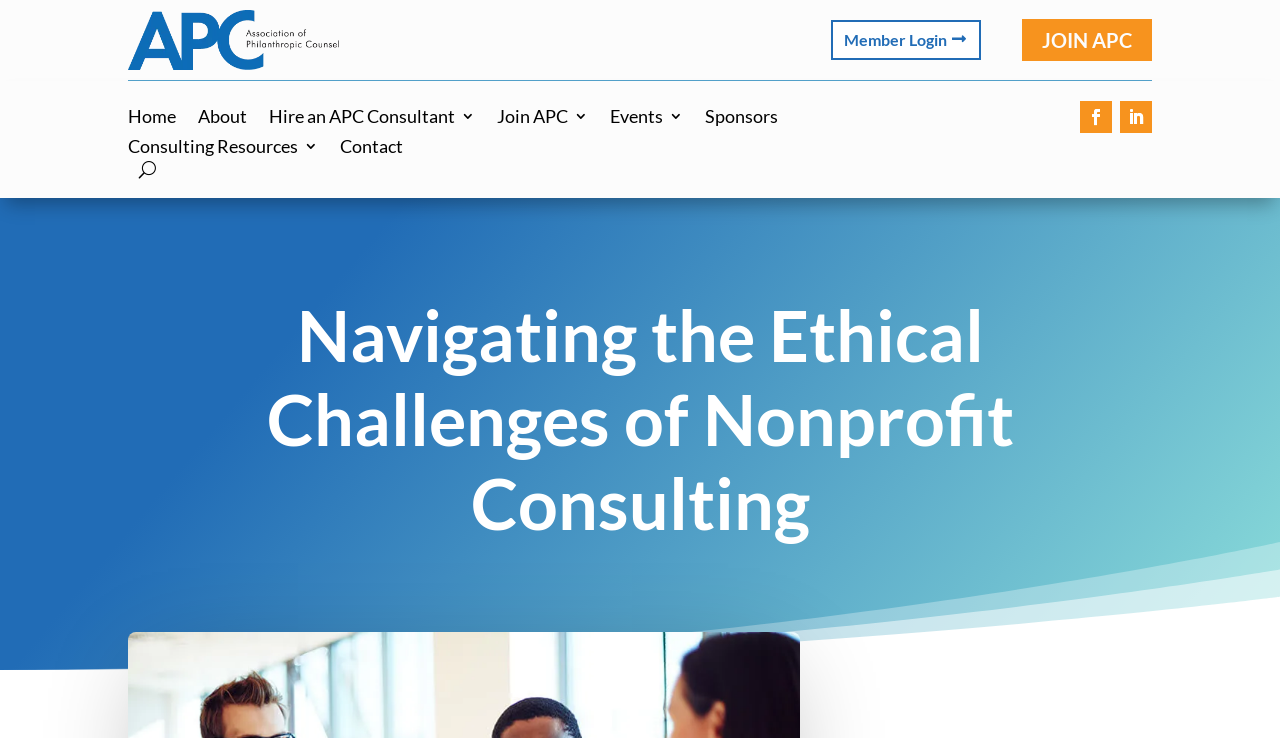Using the description: "Contact", determine the UI element's bounding box coordinates. Ensure the coordinates are in the format of four float numbers between 0 and 1, i.e., [left, top, right, bottom].

[0.266, 0.188, 0.315, 0.218]